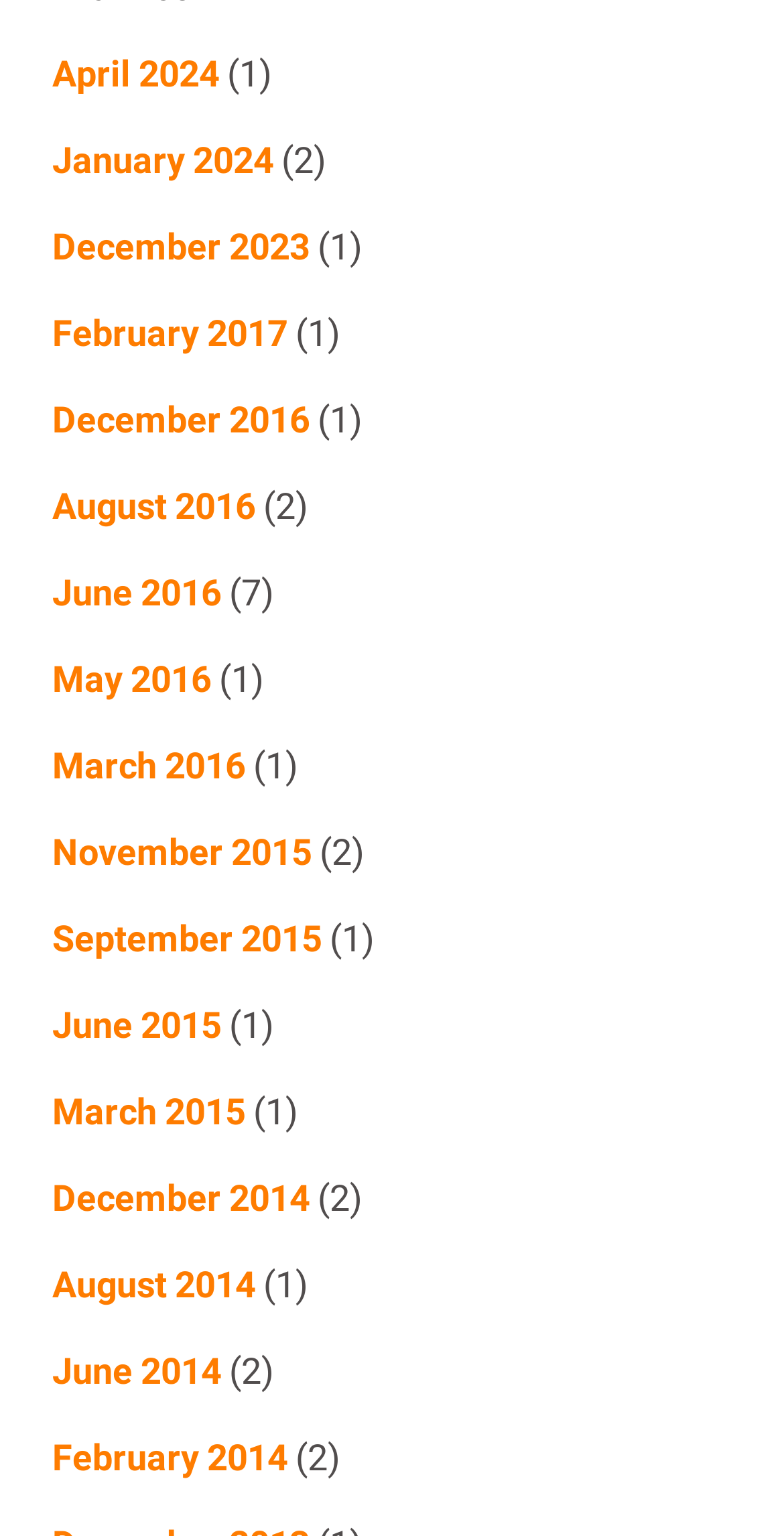Please identify the bounding box coordinates of the region to click in order to complete the task: "Switch to the 'Desktop Site'". The coordinates must be four float numbers between 0 and 1, specified as [left, top, right, bottom].

None